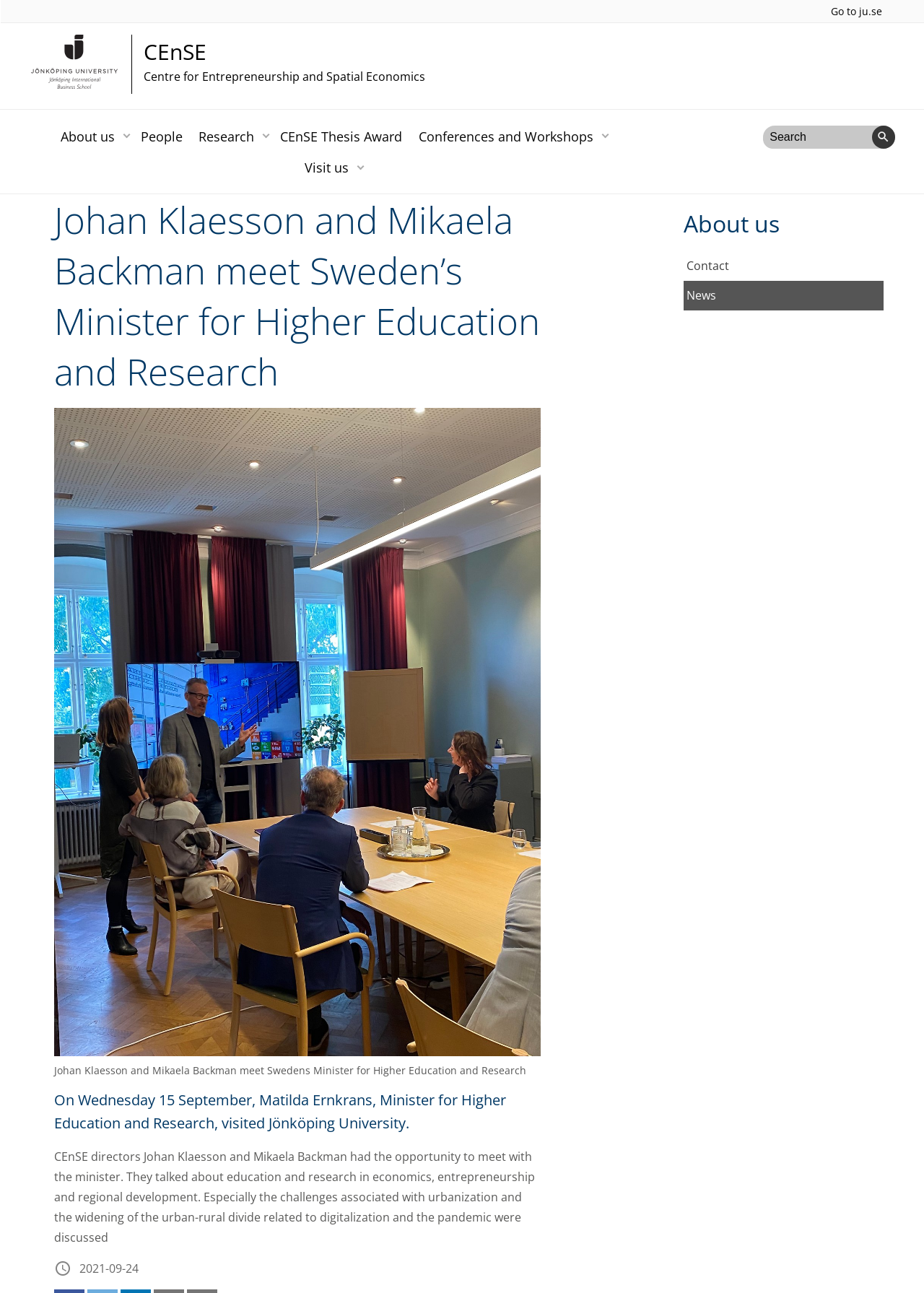What is the date of the meeting?
Based on the image, give a concise answer in the form of a single word or short phrase.

2021-09-15